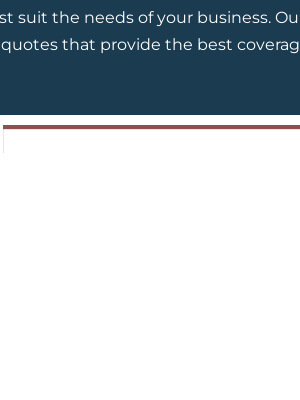Why do contractors need general liability coverage?
Please answer the question with a single word or phrase, referencing the image.

Legal requirement